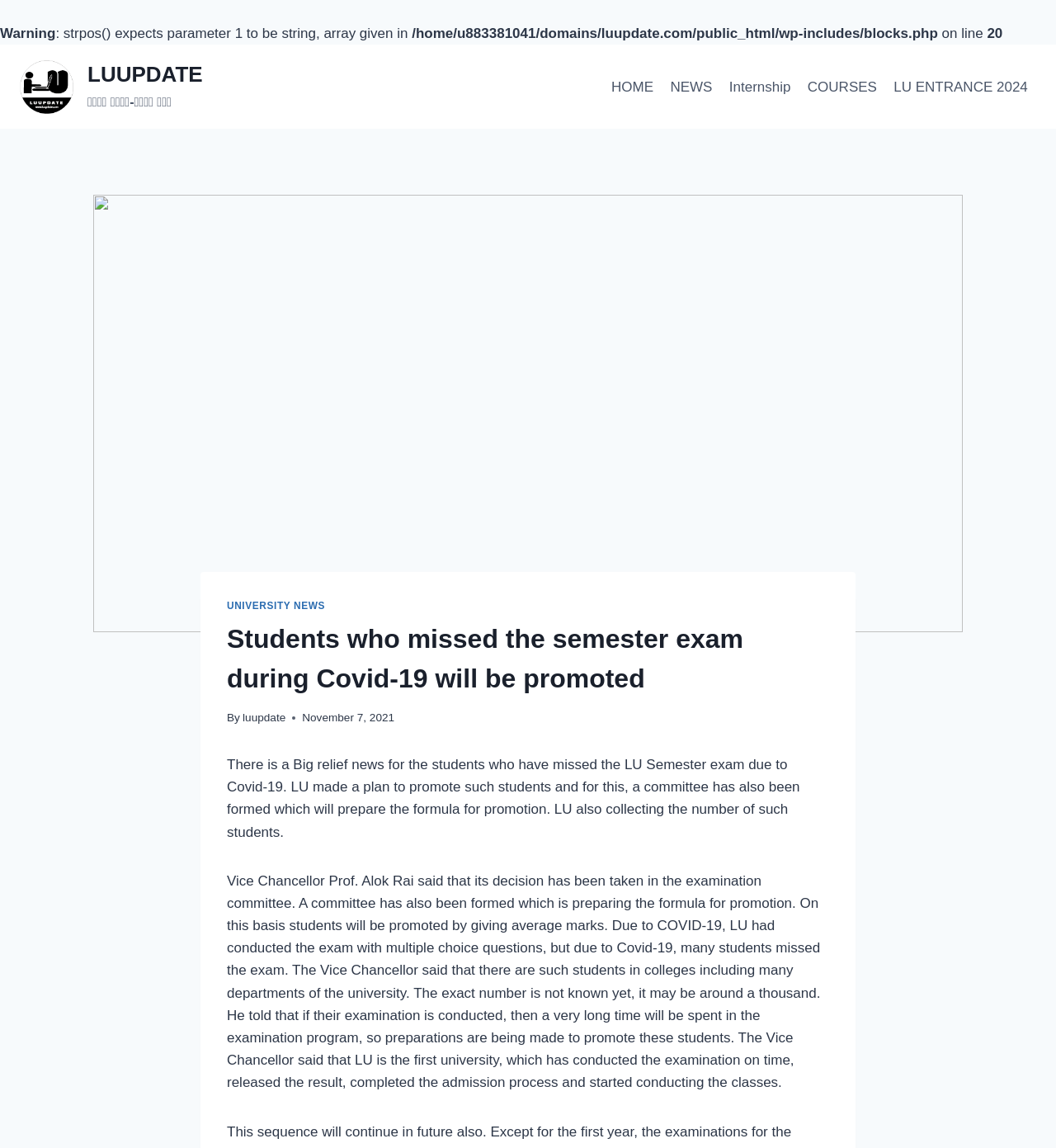Identify and provide the text content of the webpage's primary headline.

Students who missed the semester exam during Covid-19 will be promoted